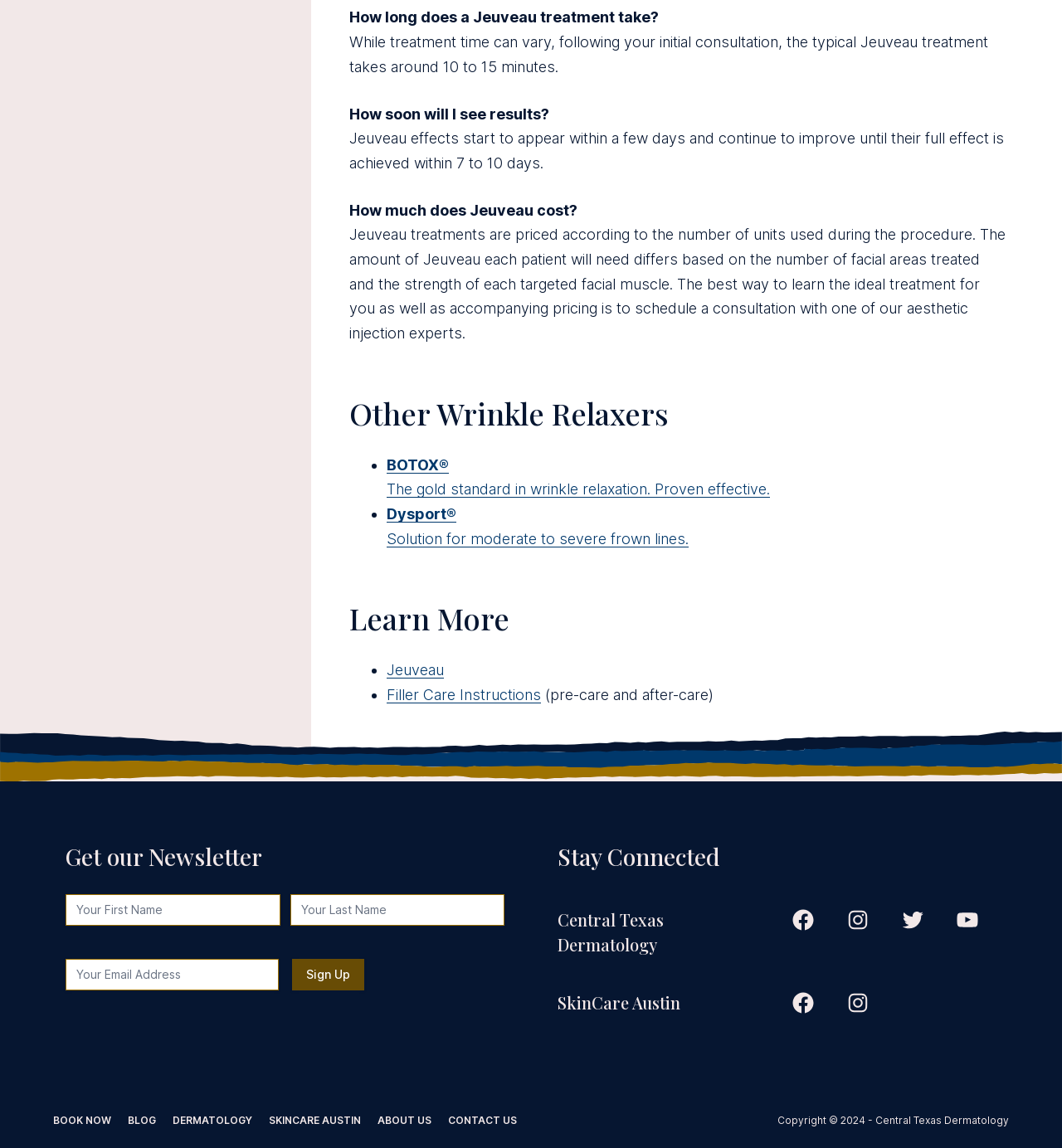Identify the bounding box coordinates for the region of the element that should be clicked to carry out the instruction: "Get more information about BOTOX". The bounding box coordinates should be four float numbers between 0 and 1, i.e., [left, top, right, bottom].

[0.364, 0.397, 0.725, 0.434]